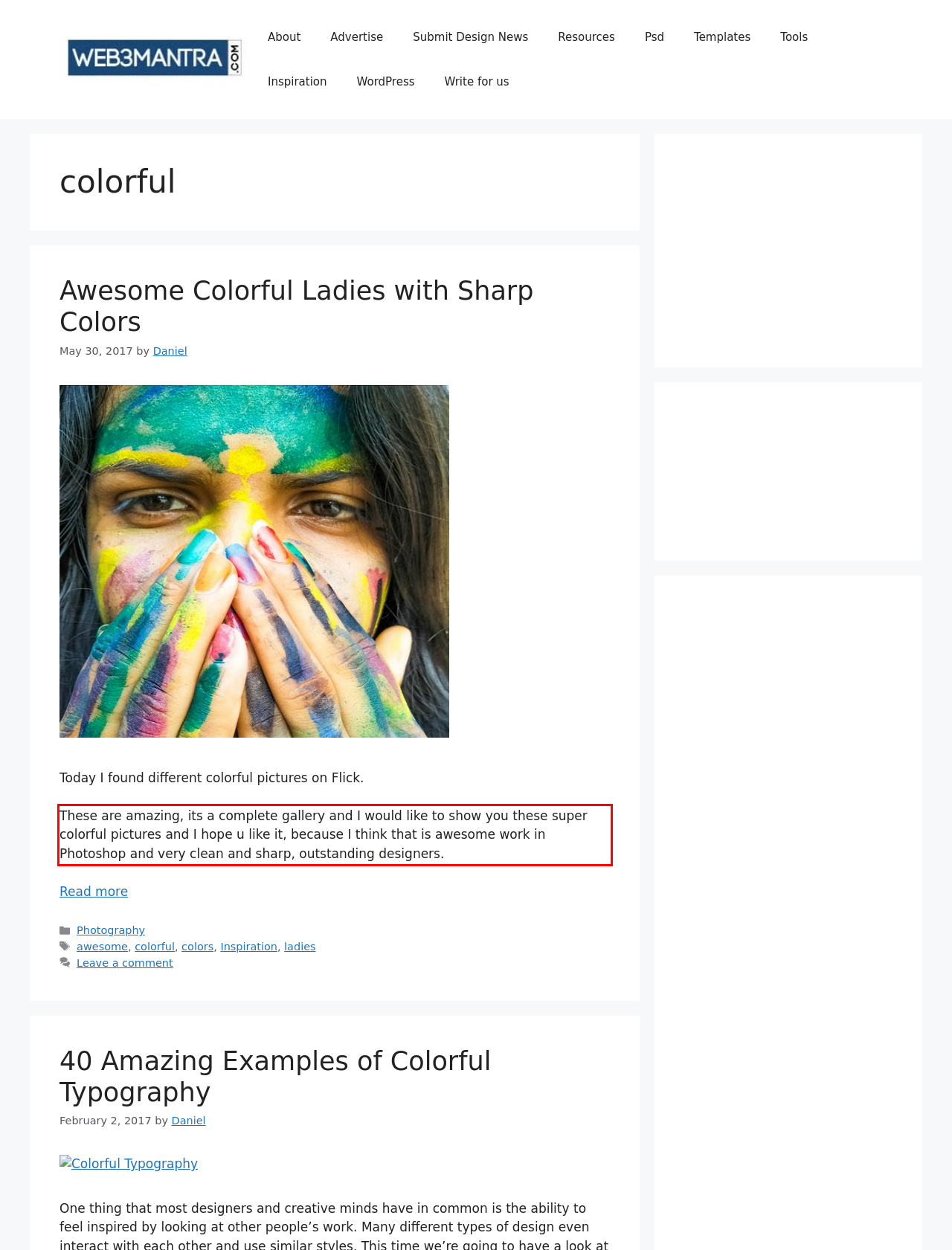Within the provided webpage screenshot, find the red rectangle bounding box and perform OCR to obtain the text content.

These are amazing, its a complete gallery and I would like to show you these super colorful pictures and I hope u like it, because I think that is awesome work in Photoshop and very clean and sharp, outstanding designers.